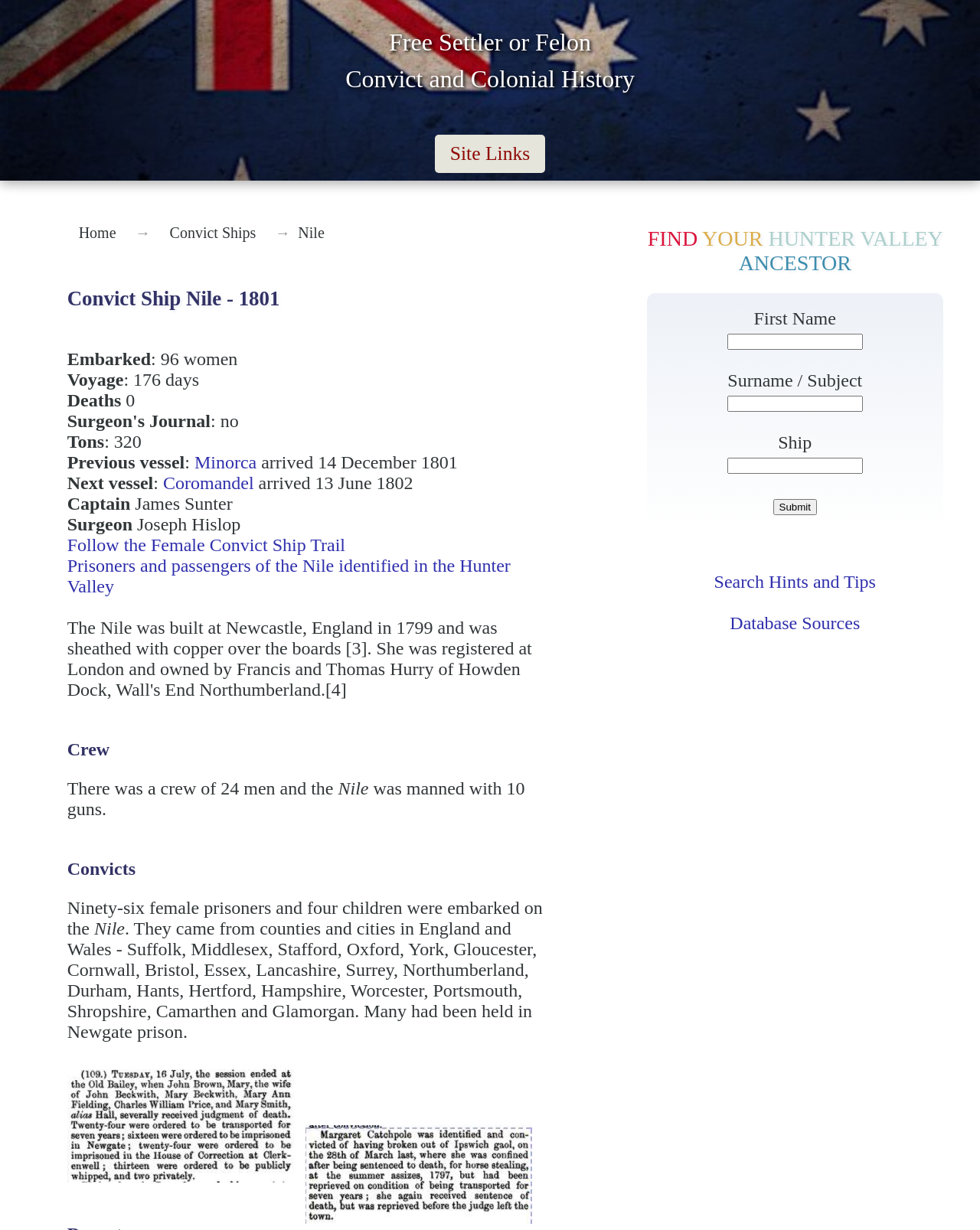Provide a thorough description of this webpage.

This webpage is about the Convict Ship Nile, which departed from Spithead on December 14, 1801, and arrived in Port Jackson on the same day. The page is divided into several sections, with a heading "Free Settler or Felon Convict and Colonial History" at the top. Below this heading, there is a link to the same title, followed by a button labeled "Site Links" that expands to reveal links to "Home", "Convict Ships", and a text "Nile".

The main content of the page is organized into sections, with headings such as "Convict Ship Nile - 1801", "Crew", and "Convicts". The "Convict Ship Nile - 1801" section provides details about the ship's voyage, including the number of women embarked (96), the voyage duration (176 days), and the number of deaths (0). It also lists the ship's tonnage (320) and provides links to the previous and next vessels, Minorca and Coromandel, respectively.

The "Crew" section mentions that the ship had a crew of 24 men and was manned with 10 guns. The "Convicts" section provides information about the 96 female prisoners and four children who were embarked on the ship, including their counties and cities of origin in England and Wales. There are also two images on the page, one of Mary Beckwith, who was transported on the Nile in 1801, and another of Margaret Catchpole.

On the right side of the page, there is a section titled "FIND YOUR HUNTER VALLEY ANCESTOR" with a search form that allows users to search for their ancestors by first name, surname or subject, and ship. The form includes three text boxes and a submit button. Below the search form, there are links to "Search Hints and Tips" and "Database Sources".